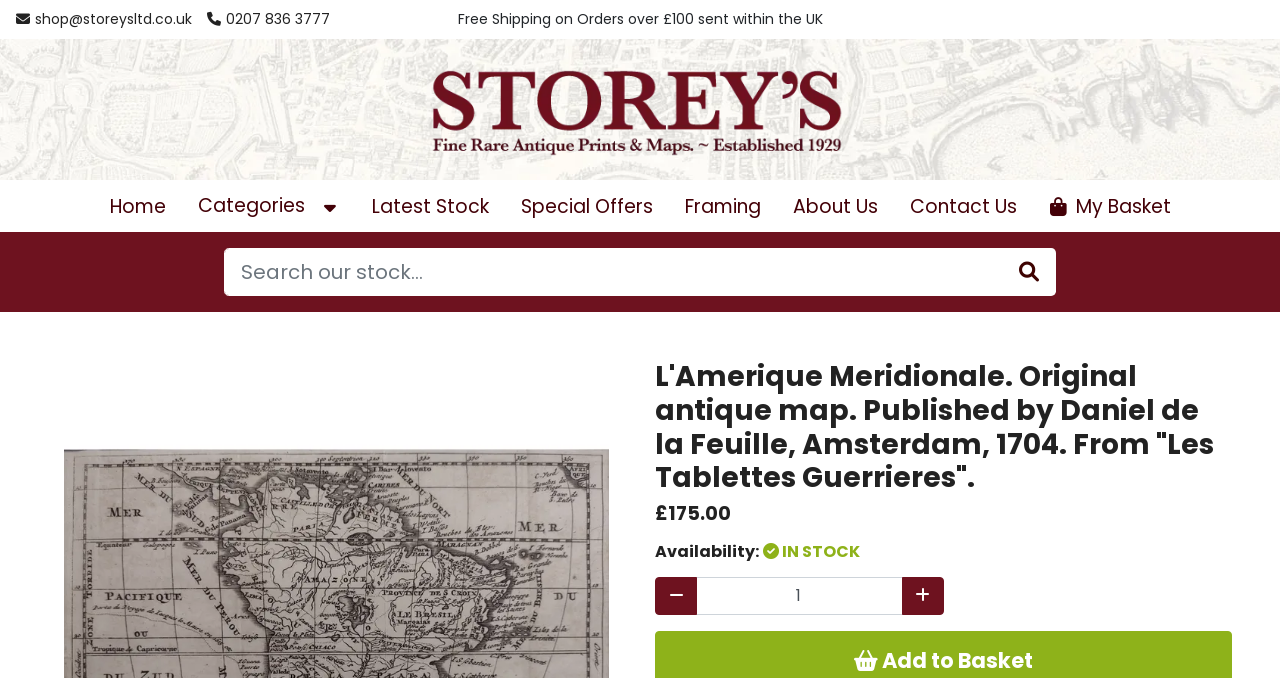Please identify the coordinates of the bounding box for the clickable region that will accomplish this instruction: "Go to homepage".

[0.324, 0.138, 0.676, 0.18]